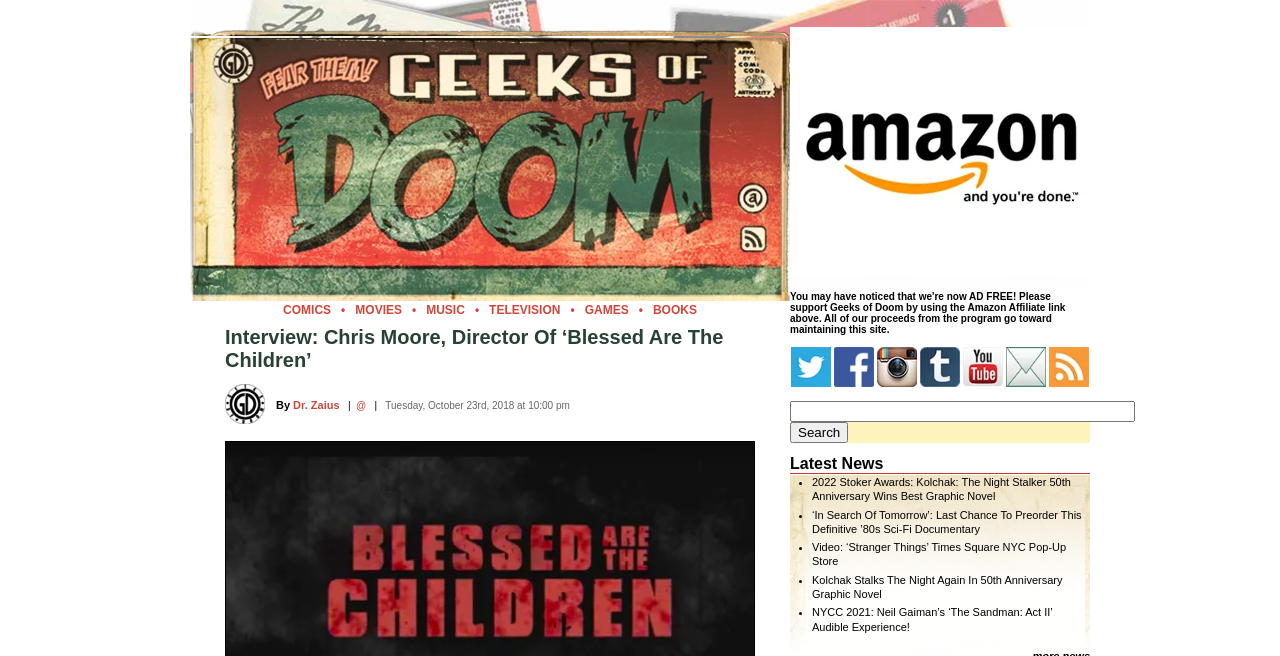What is the name of the director interviewed?
Kindly offer a detailed explanation using the data available in the image.

The webpage has an interview with a director, and the title of the interview is 'Interview: Chris Moore, Director Of ‘Blessed Are The Children’', so the name of the director interviewed is Chris Moore.